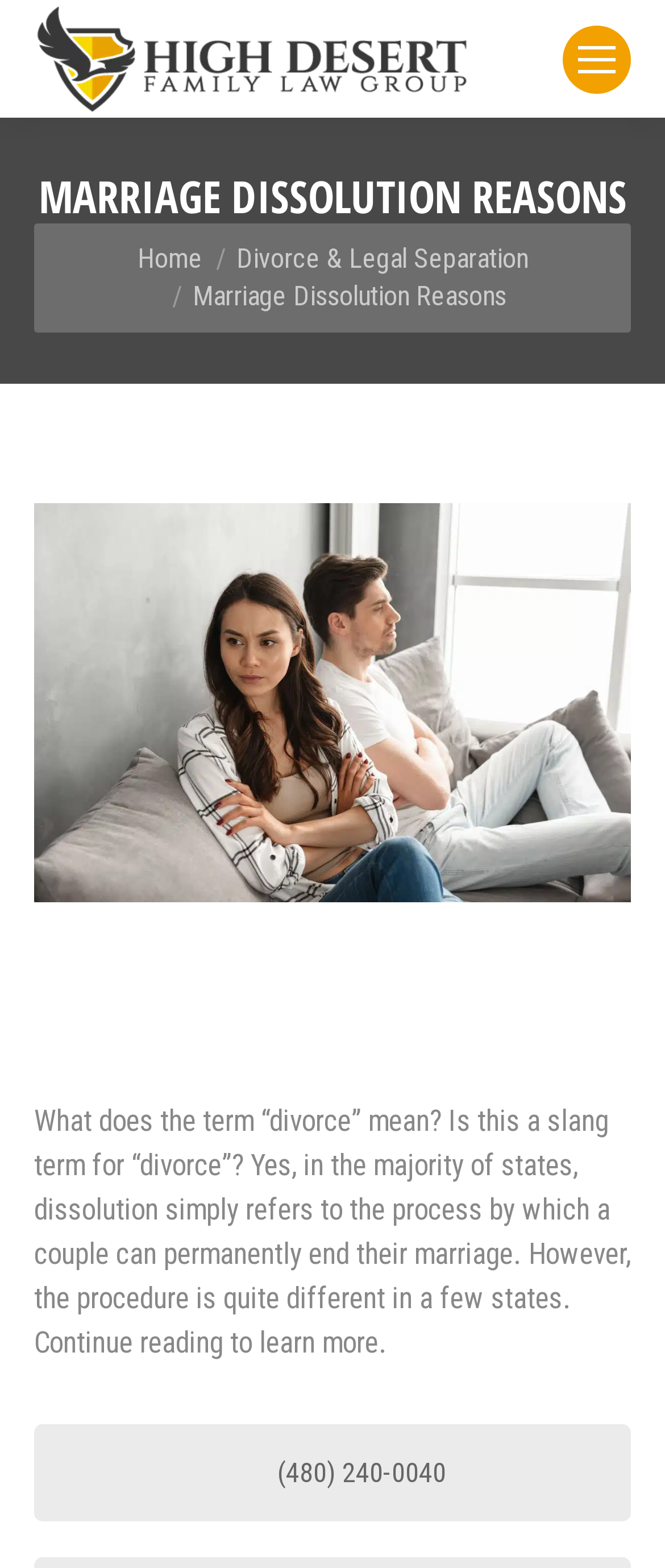What is the topic of the article?
Look at the screenshot and give a one-word or phrase answer.

Marriage Dissolution Reasons